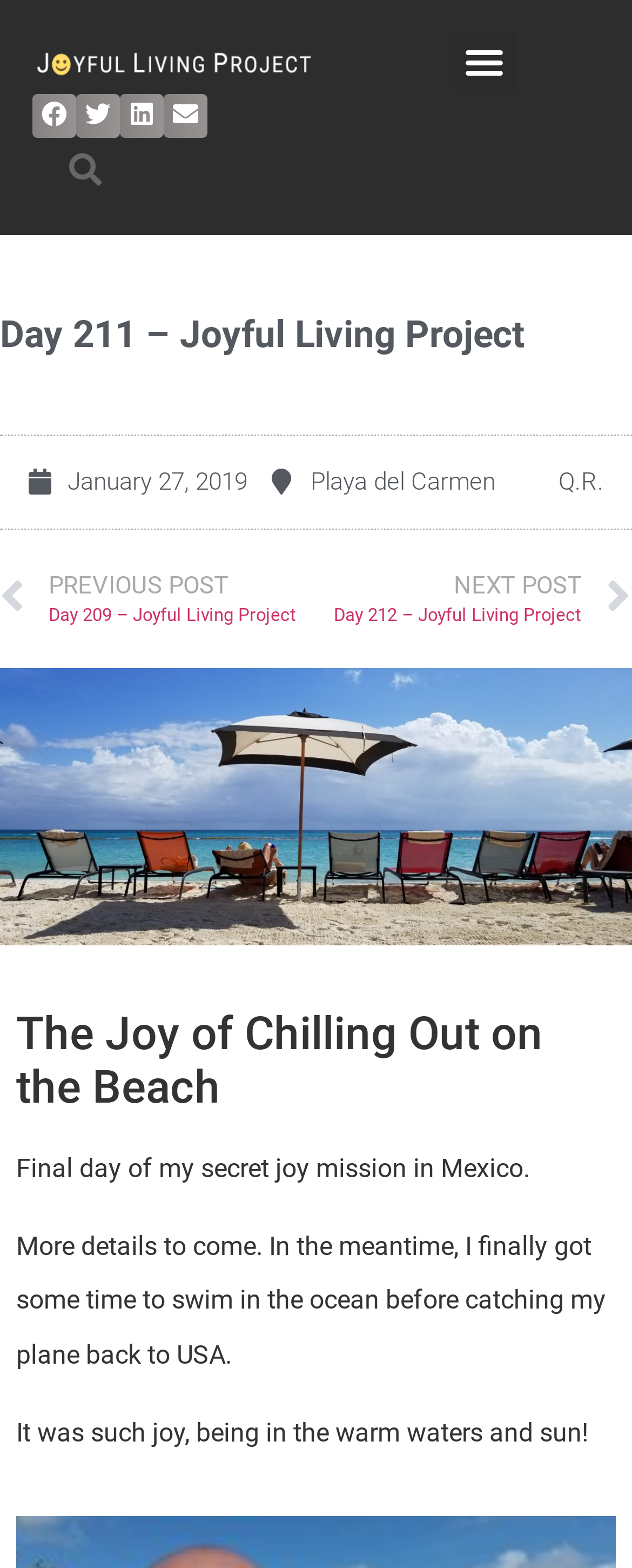Please specify the coordinates of the bounding box for the element that should be clicked to carry out this instruction: "Go to previous post". The coordinates must be four float numbers between 0 and 1, formatted as [left, top, right, bottom].

[0.0, 0.358, 0.499, 0.405]